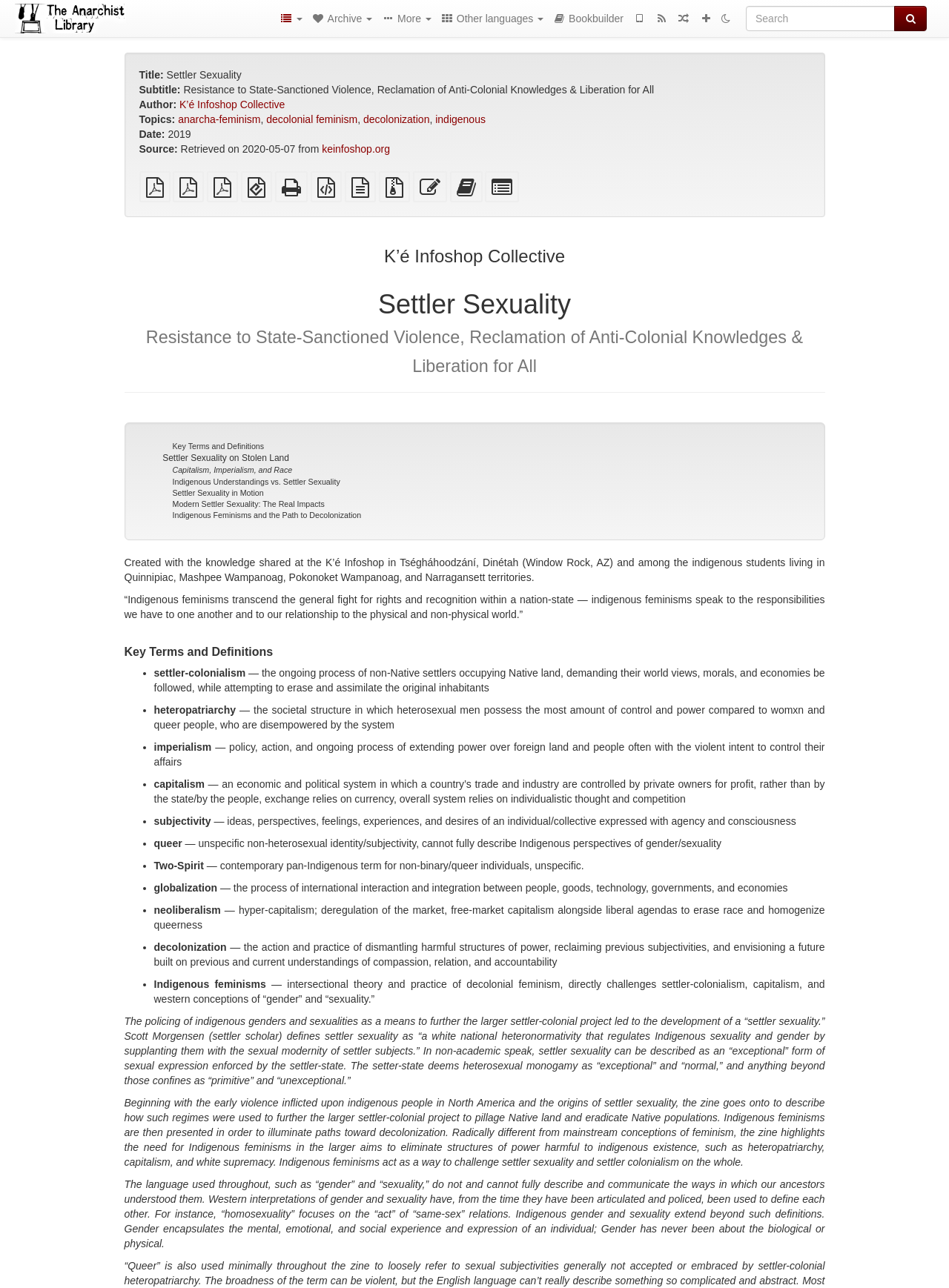Analyze the image and deliver a detailed answer to the question: What is the date of the text?

The date of the text is '2019' which is mentioned in the StaticText element with ID 441.